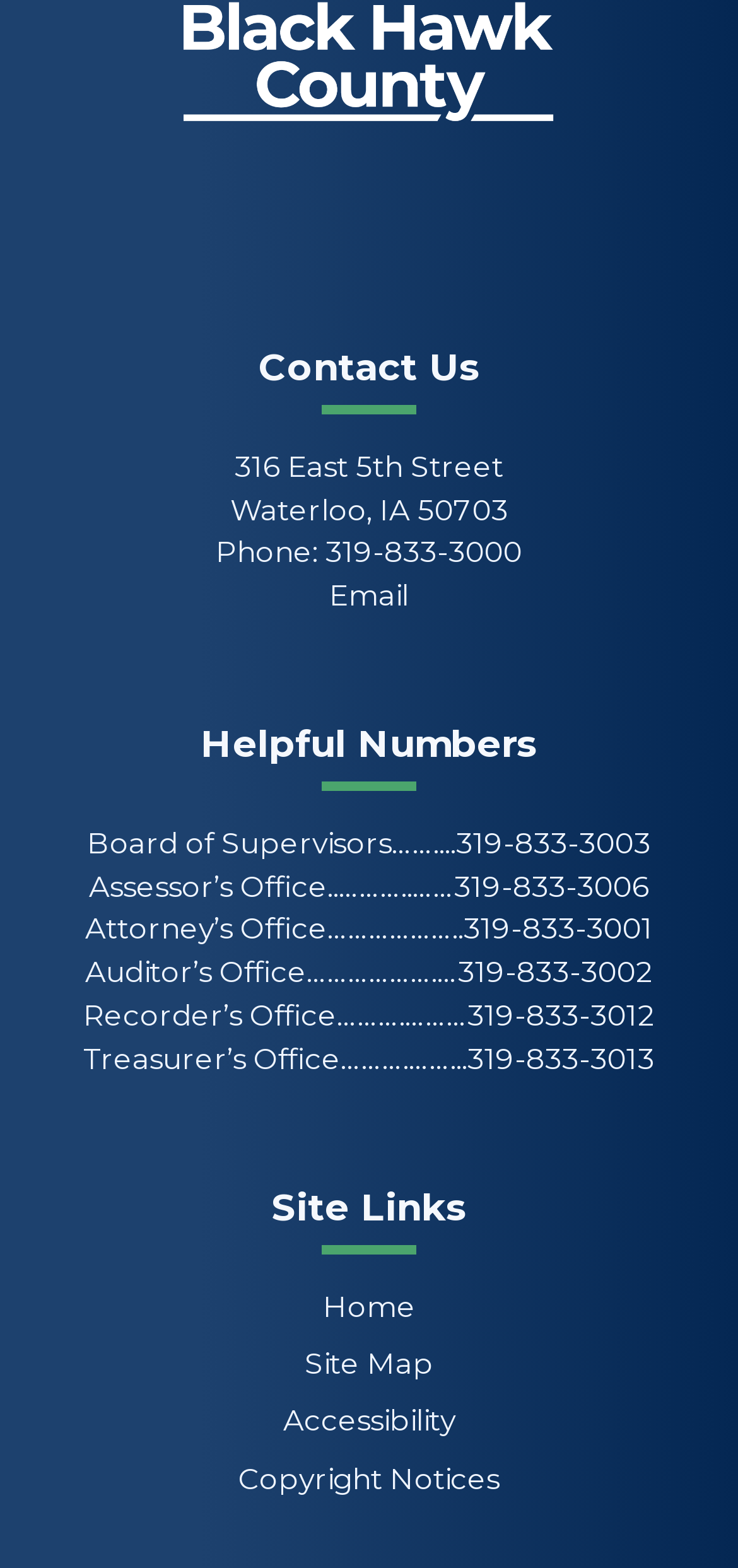Locate the bounding box for the described UI element: "319-833-3012". Ensure the coordinates are four float numbers between 0 and 1, formatted as [left, top, right, bottom].

[0.633, 0.636, 0.887, 0.659]